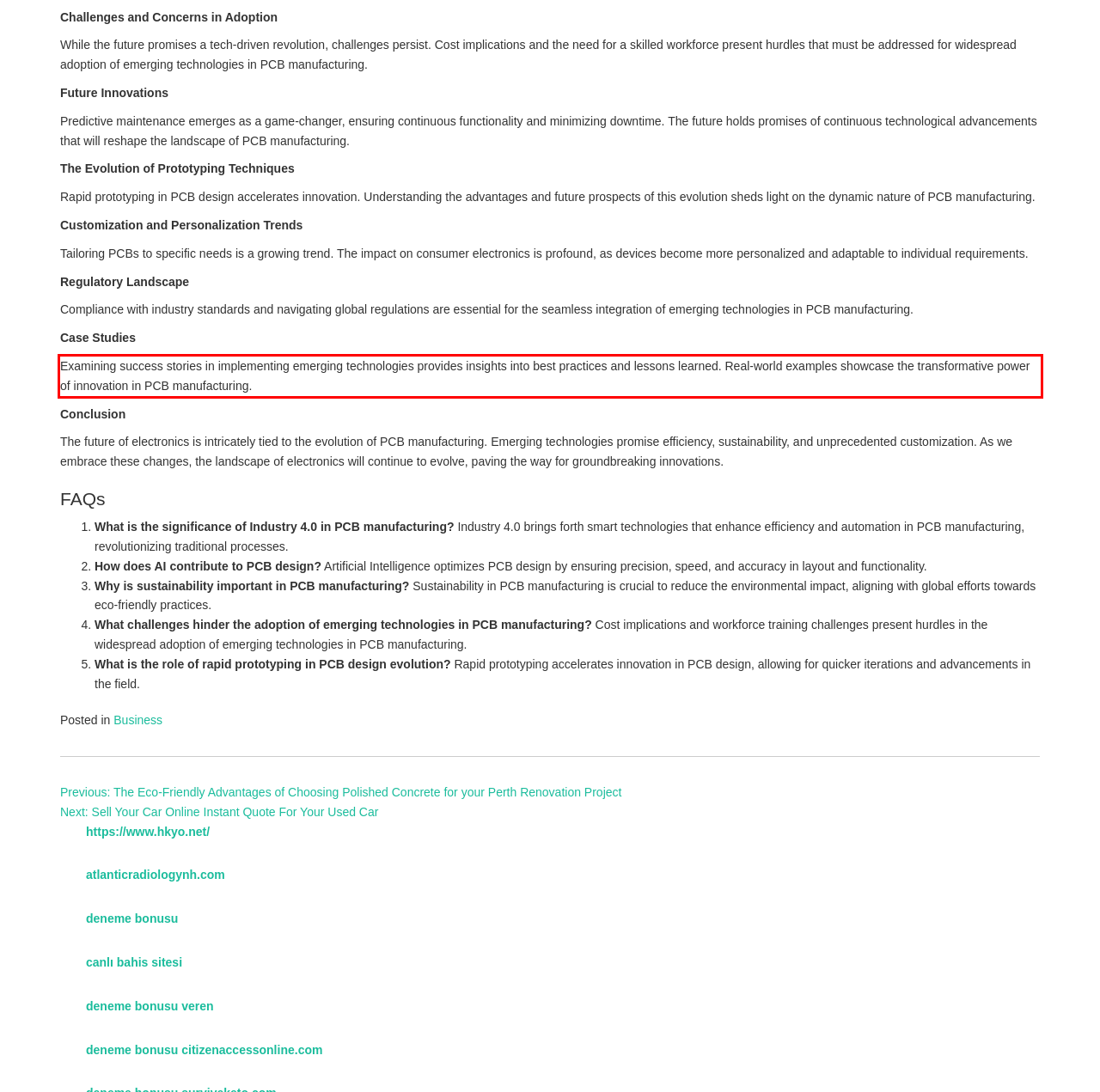You are given a screenshot with a red rectangle. Identify and extract the text within this red bounding box using OCR.

Examining success stories in implementing emerging technologies provides insights into best practices and lessons learned. Real-world examples showcase the transformative power of innovation in PCB manufacturing.